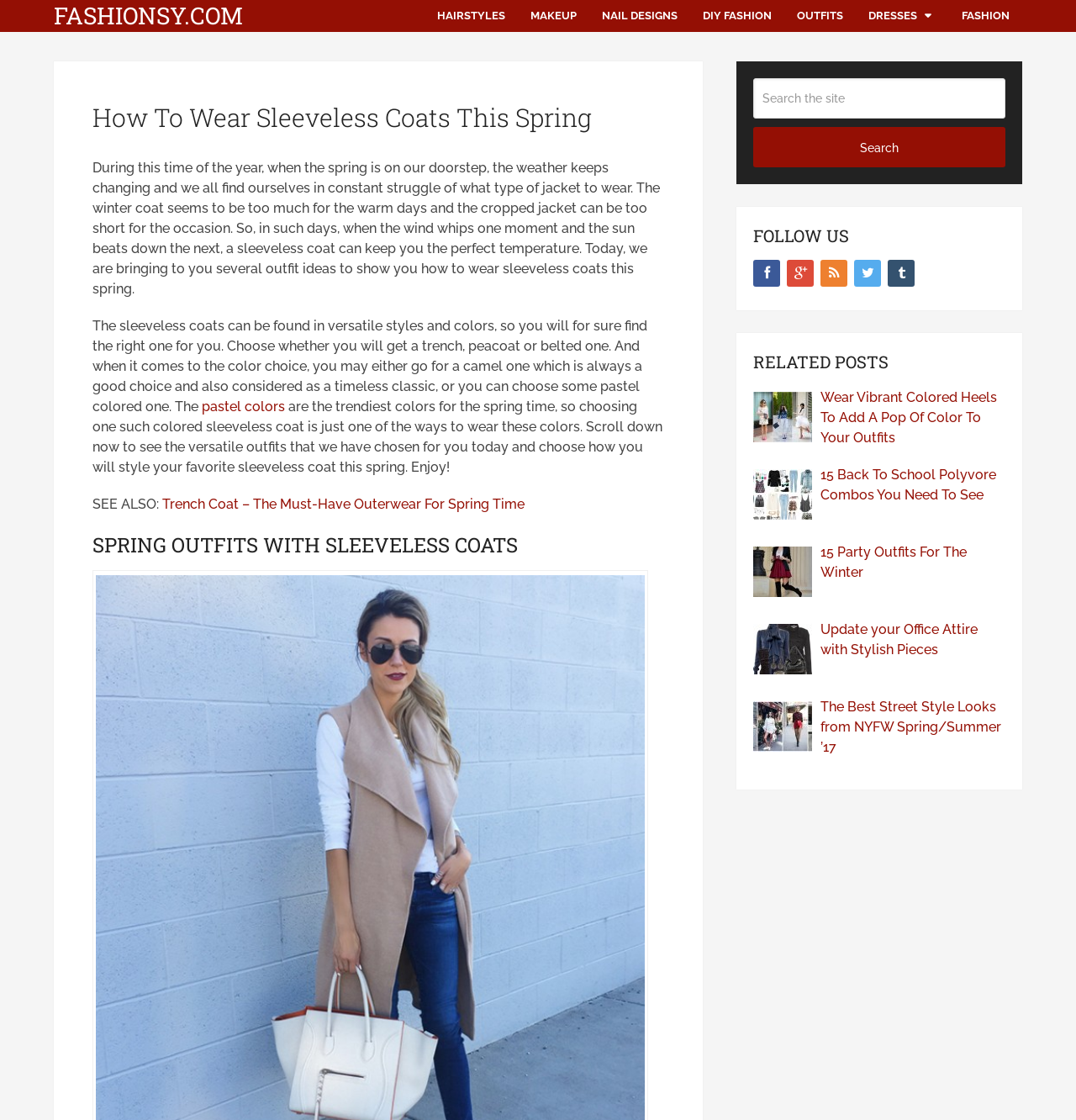What is the principal heading displayed on the webpage?

How To Wear Sleeveless Coats This Spring